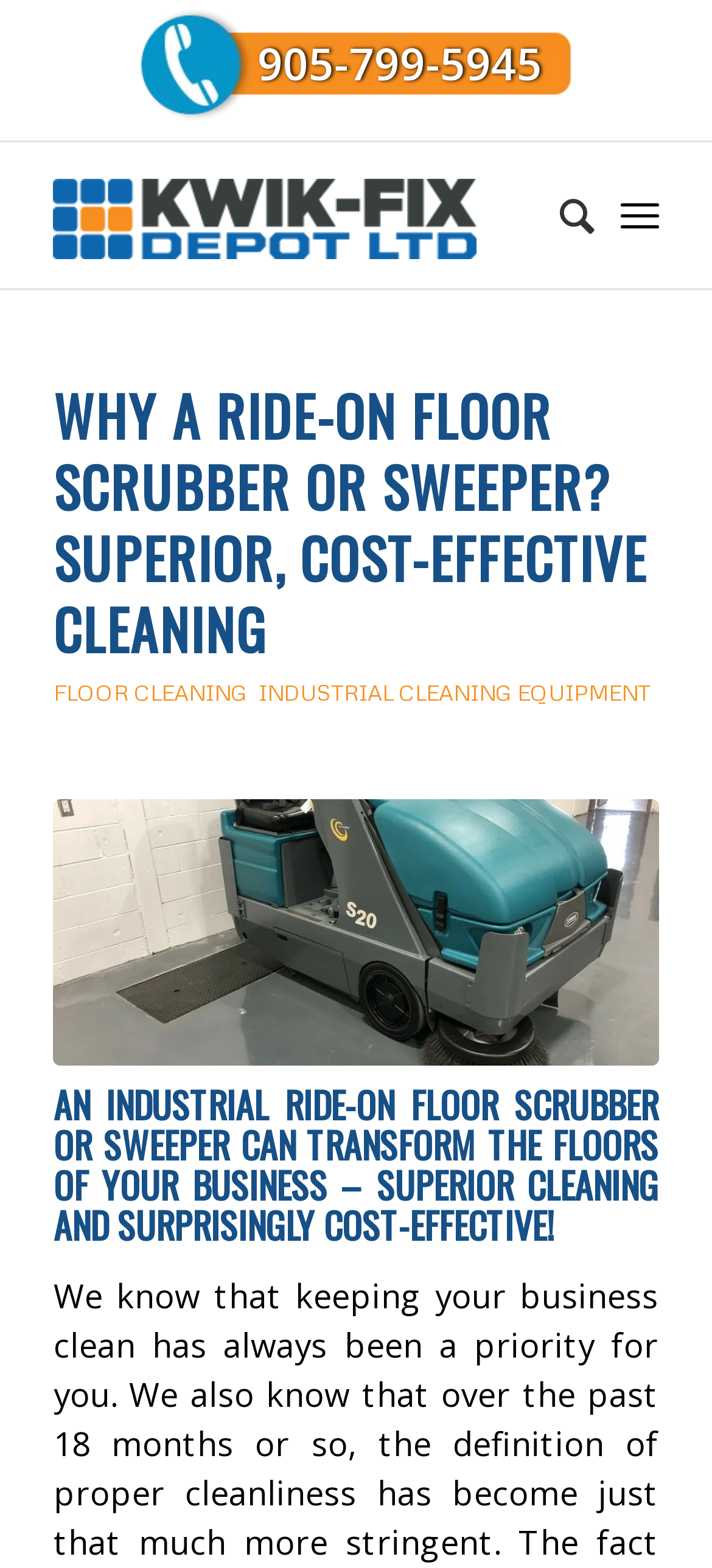Please use the details from the image to answer the following question comprehensively:
What is the topic of the main content area?

By analyzing the headings and links within the main content area, I determined that the topic is related to Ride-On Floor Scrubber, which is a type of industrial cleaning equipment.